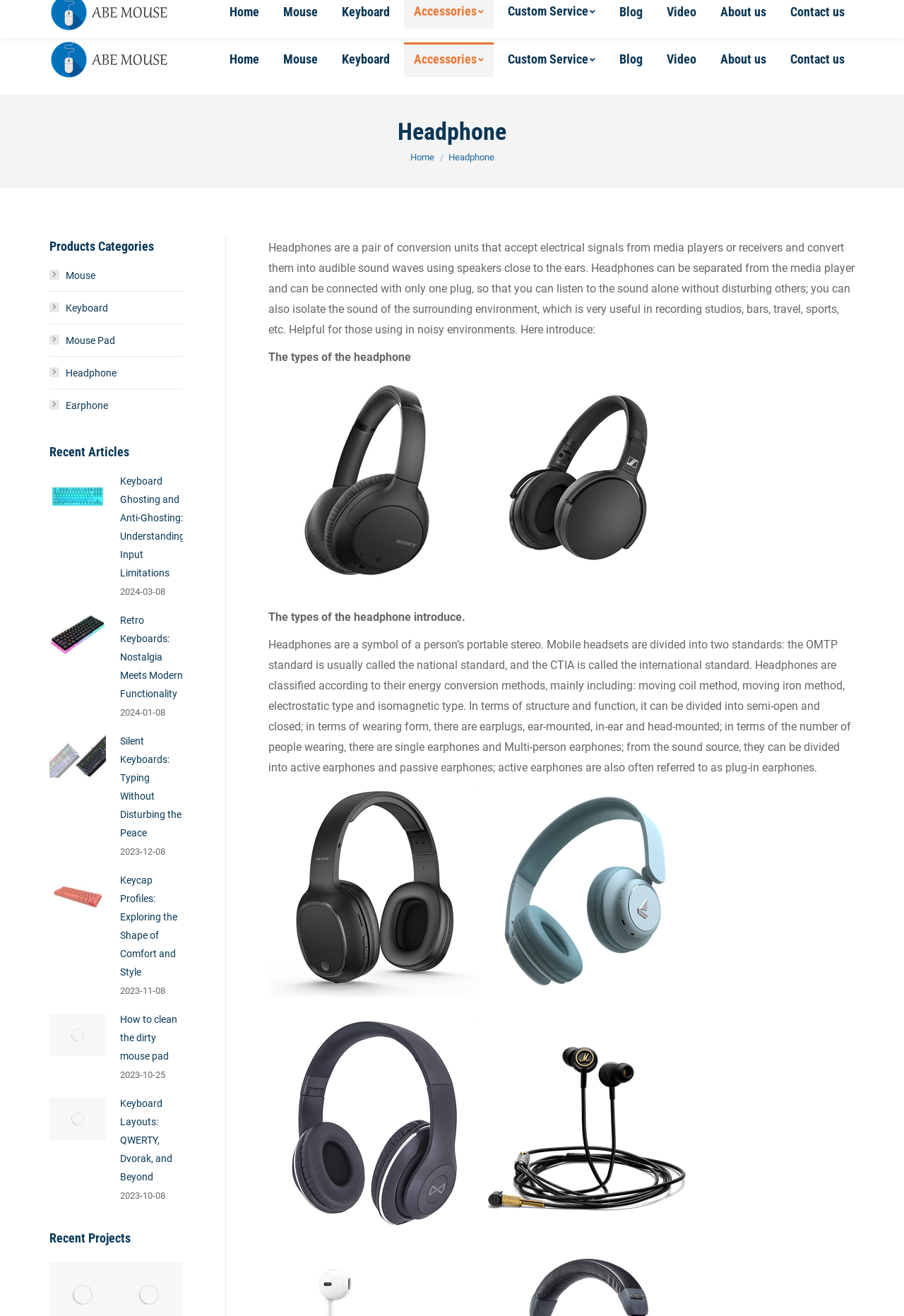Provide your answer in a single word or phrase: 
How many social media links are on the top left?

4